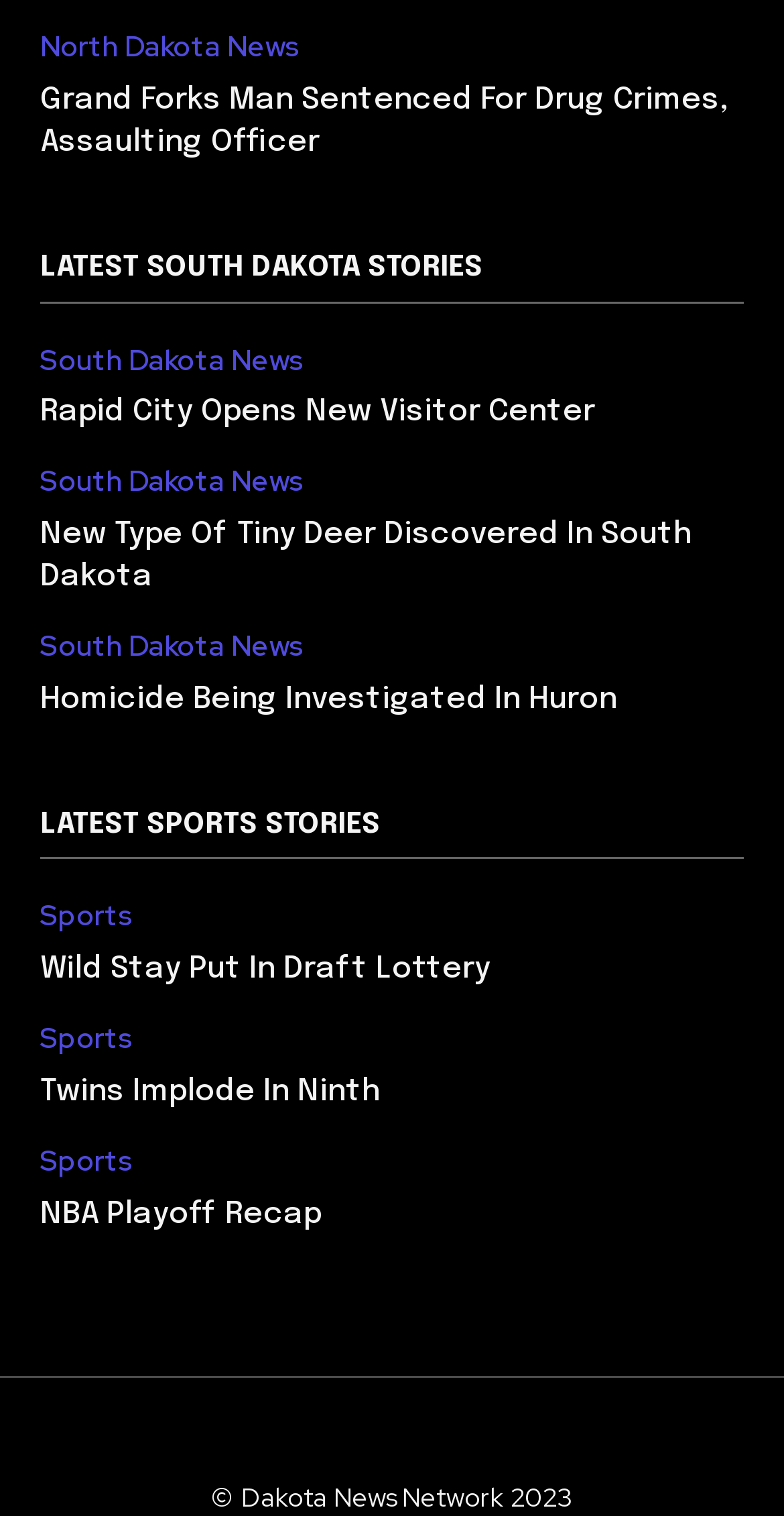Determine the bounding box coordinates of the section to be clicked to follow the instruction: "Read news about Grand Forks". The coordinates should be given as four float numbers between 0 and 1, formatted as [left, top, right, bottom].

[0.051, 0.056, 0.928, 0.105]